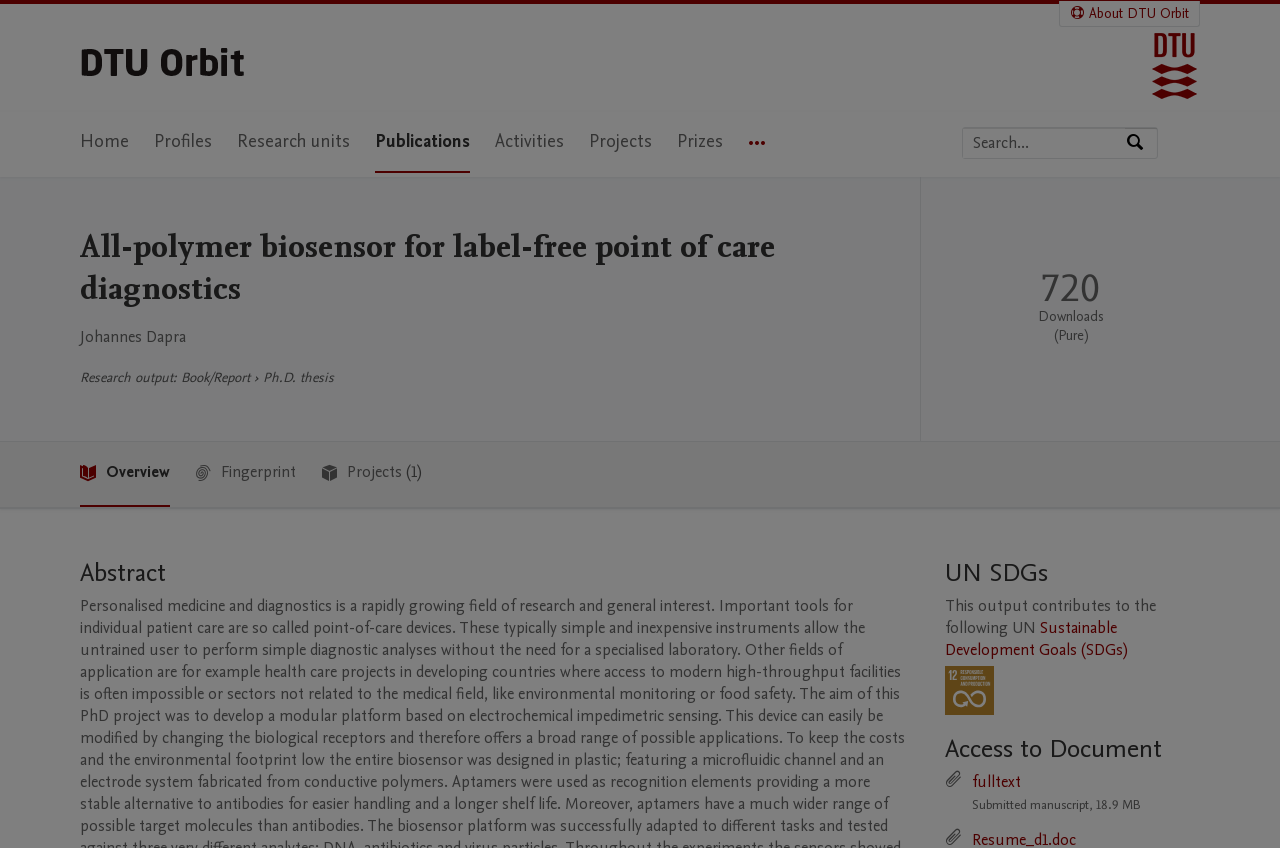Please determine the bounding box coordinates of the element's region to click in order to carry out the following instruction: "View the 'All-polymer biosensor for label-free point of care diagnostics' publication". The coordinates should be four float numbers between 0 and 1, i.e., [left, top, right, bottom].

[0.062, 0.266, 0.695, 0.365]